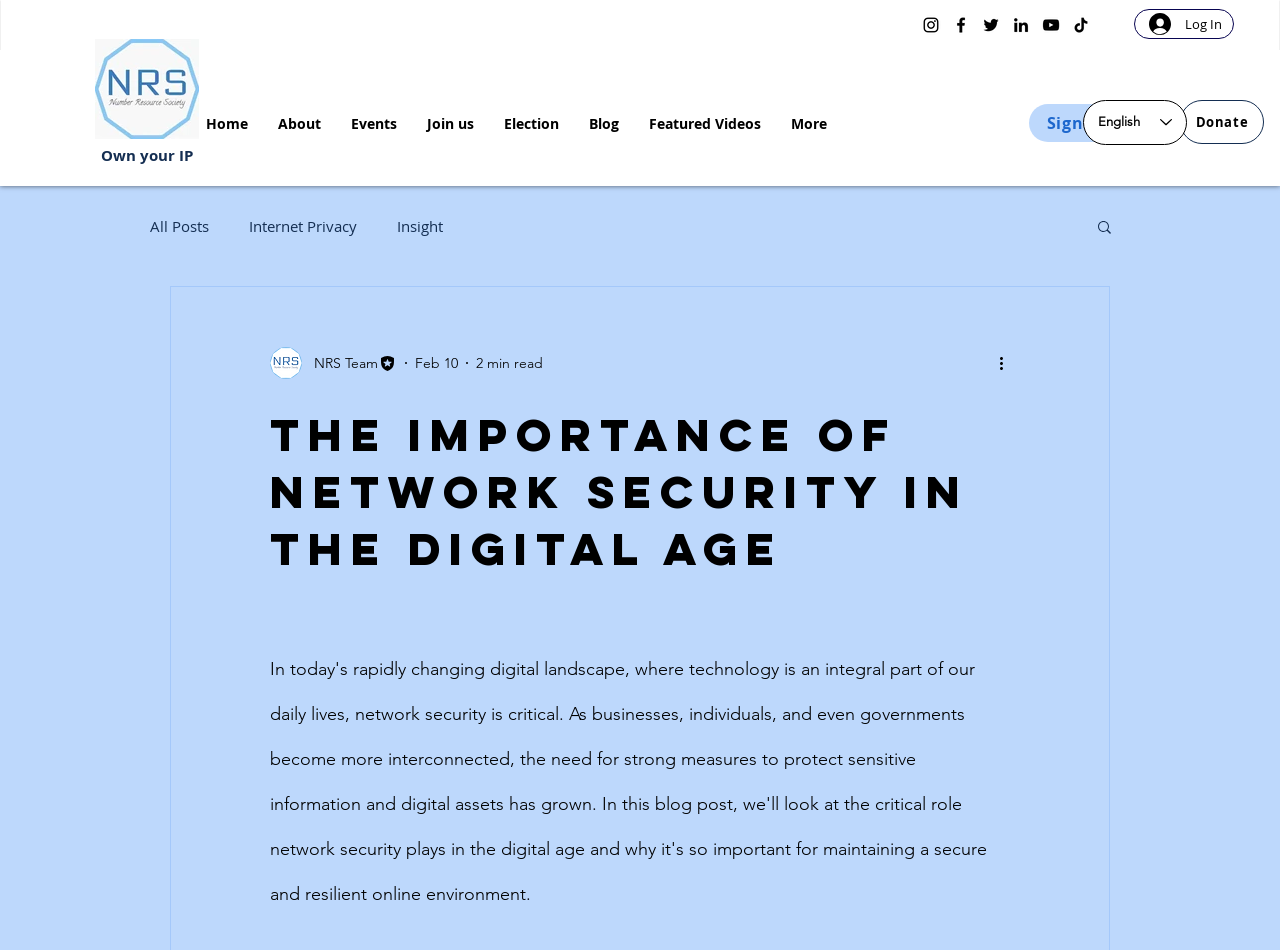What is the language currently selected in the language selector?
Answer with a single word or short phrase according to what you see in the image.

English